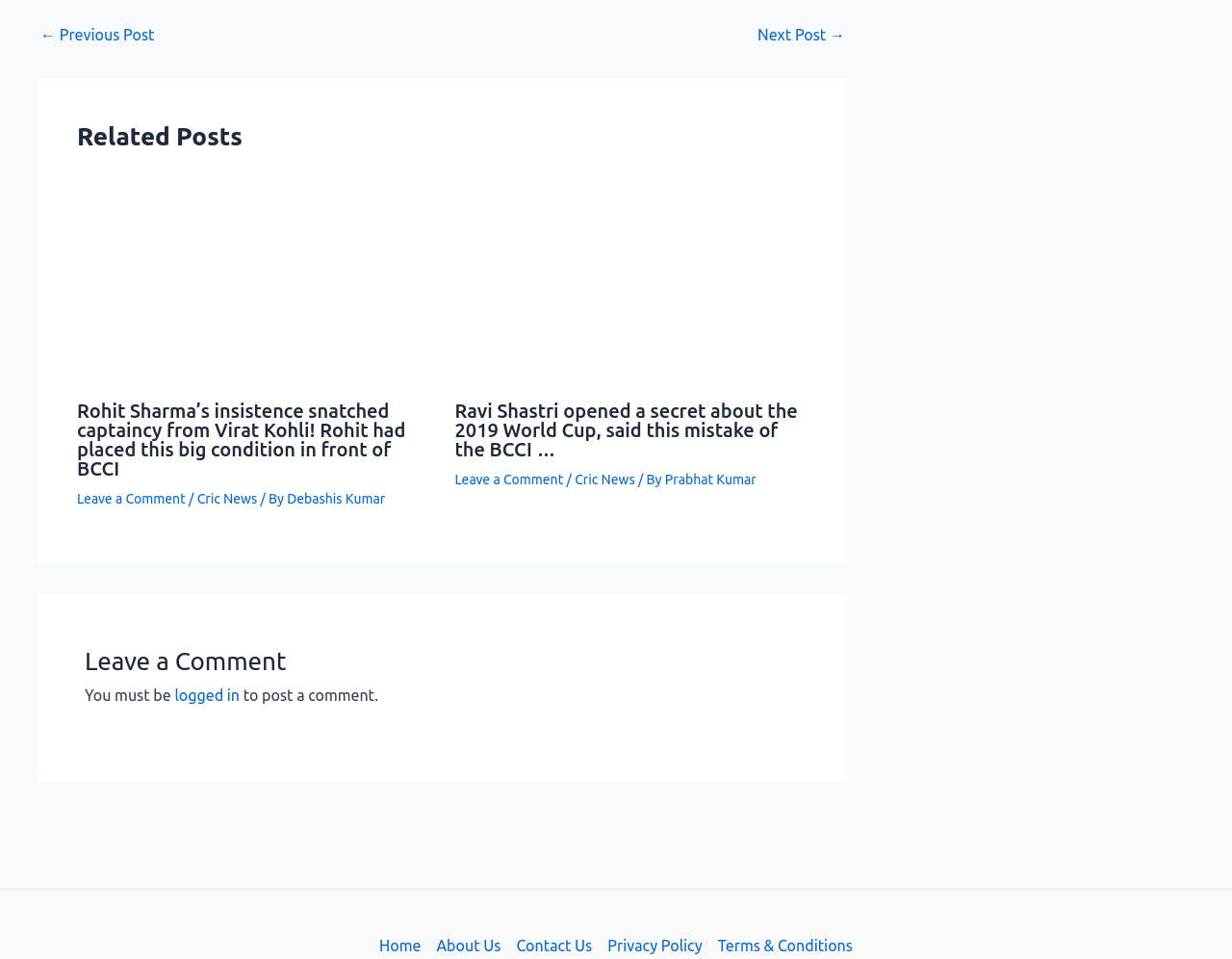Use a single word or phrase to answer the following:
Who is the author of the second related post?

Prabhat Kumar